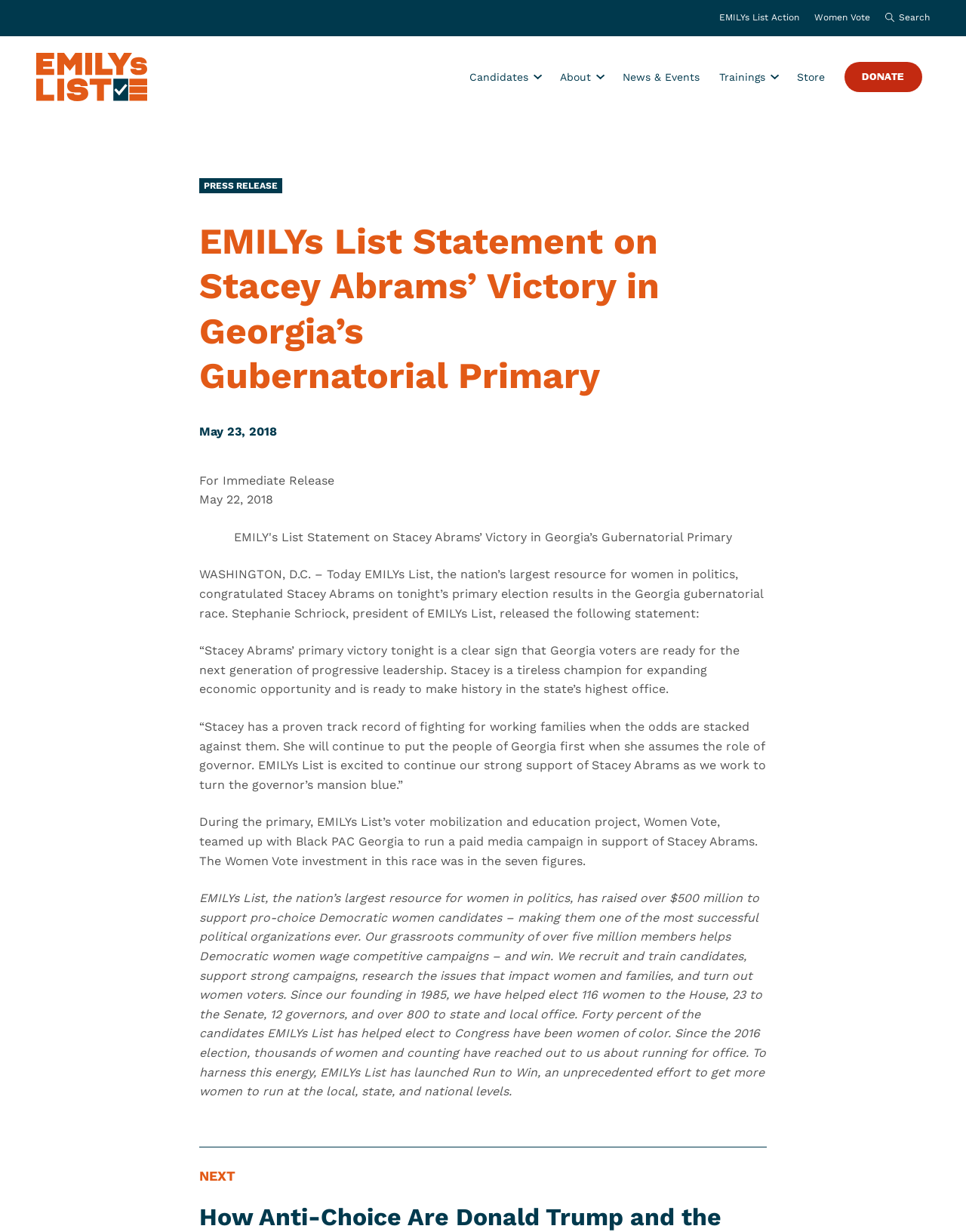Could you indicate the bounding box coordinates of the region to click in order to complete this instruction: "Explore the Candidates section".

[0.486, 0.055, 0.547, 0.07]